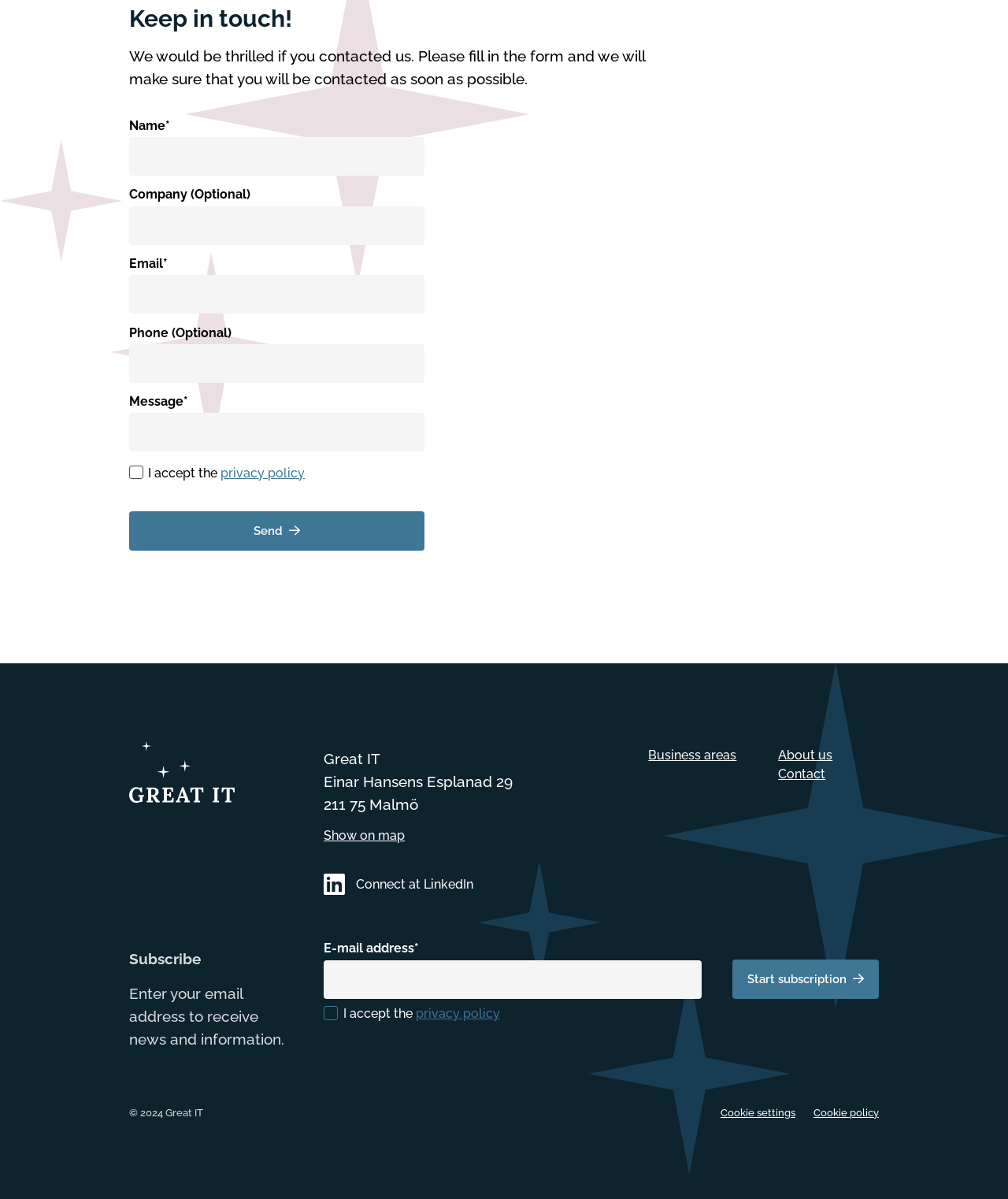Identify the bounding box of the HTML element described as: "name="input_7"".

[0.128, 0.287, 0.421, 0.319]